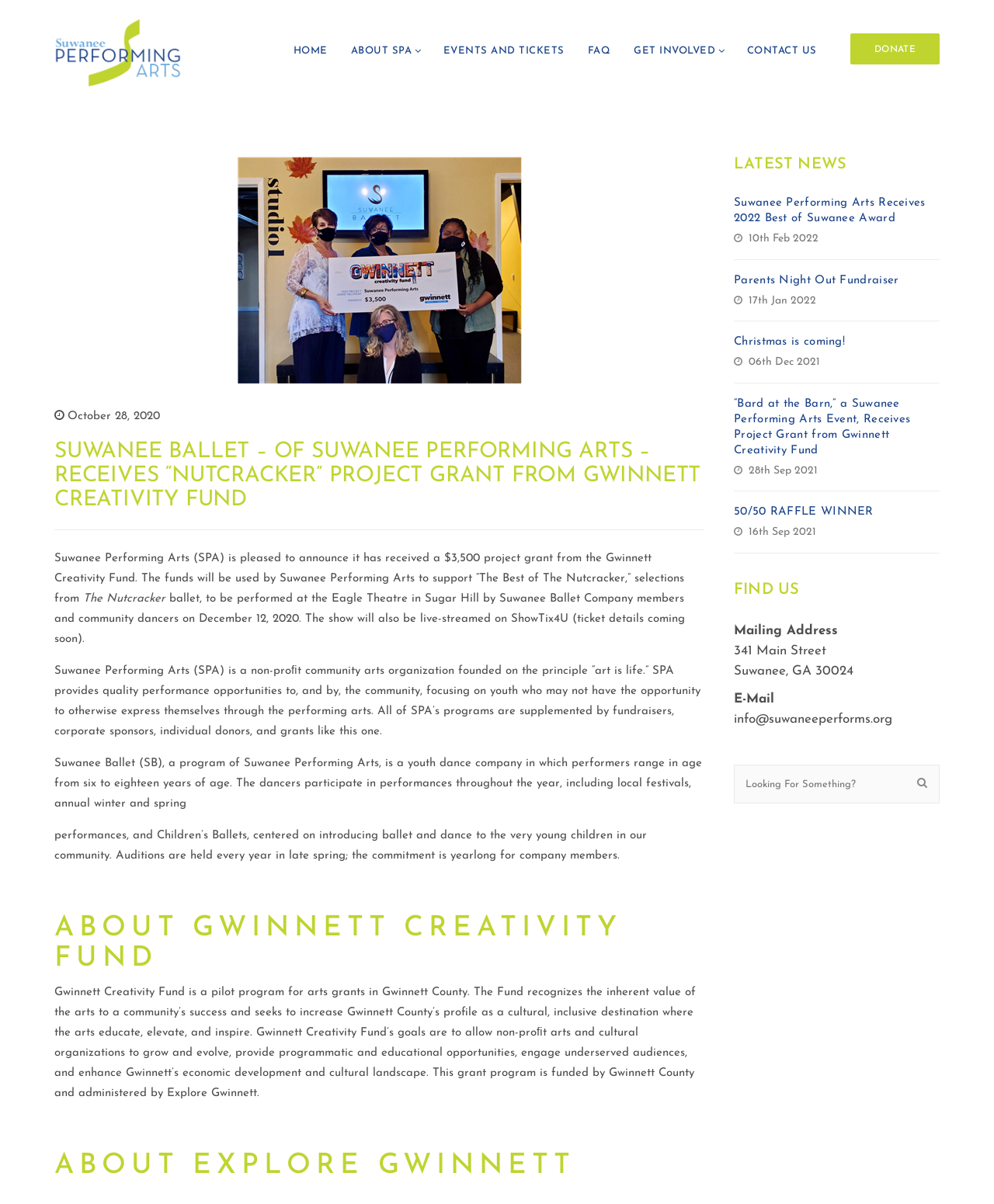Refer to the image and provide a thorough answer to this question:
What is the address of Suwanee Performing Arts?

The answer can be found in the 'FIND US' section, where the mailing address of Suwanee Performing Arts is listed as '341 Main Street, Suwanee, GA 30024'.